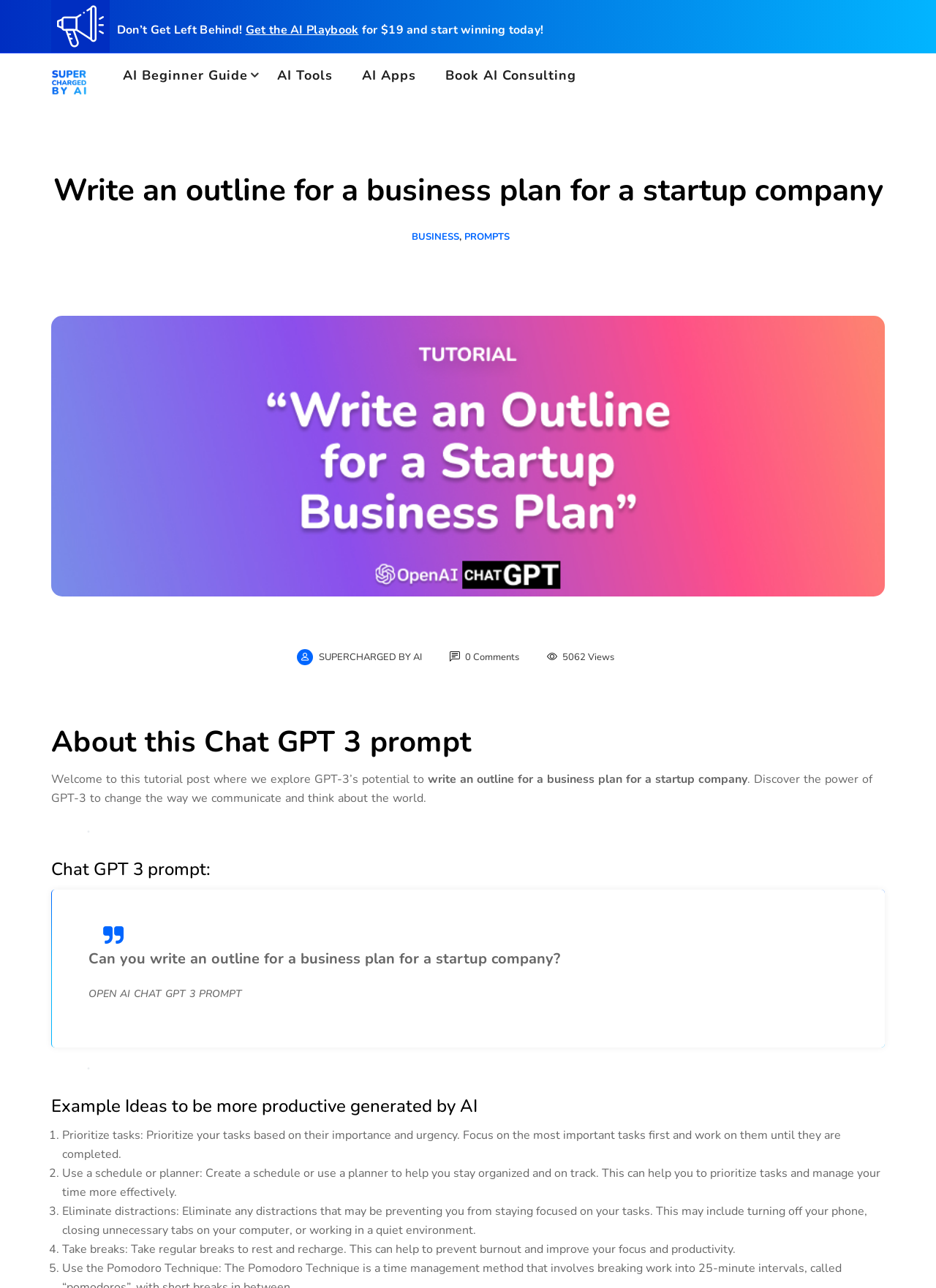Find the bounding box coordinates of the clickable region needed to perform the following instruction: "Click on the 'Write an outline for a business plan for a startup company' heading". The coordinates should be provided as four float numbers between 0 and 1, i.e., [left, top, right, bottom].

[0.055, 0.132, 0.945, 0.165]